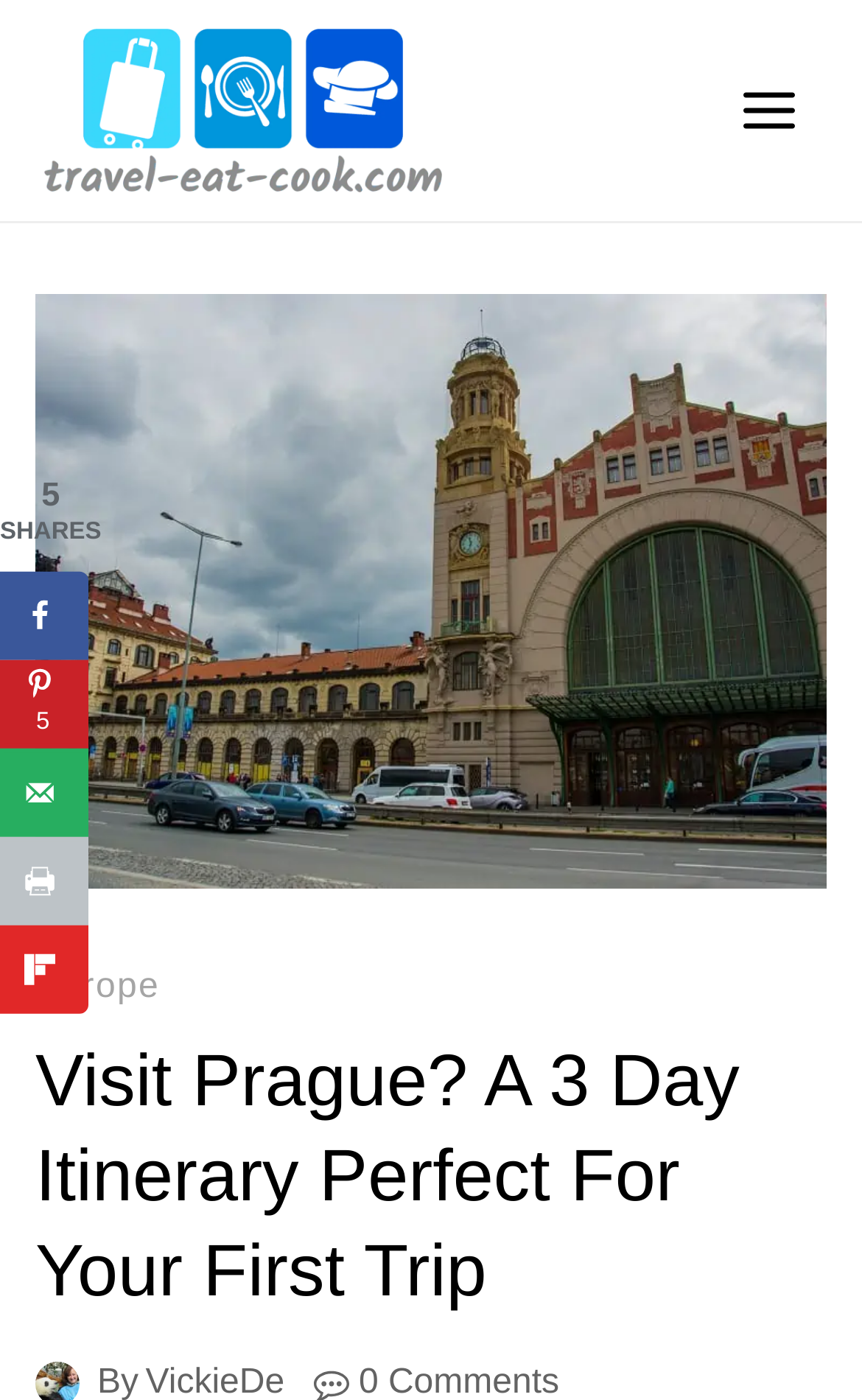Could you specify the bounding box coordinates for the clickable section to complete the following instruction: "Share on Facebook"?

[0.0, 0.408, 0.103, 0.471]